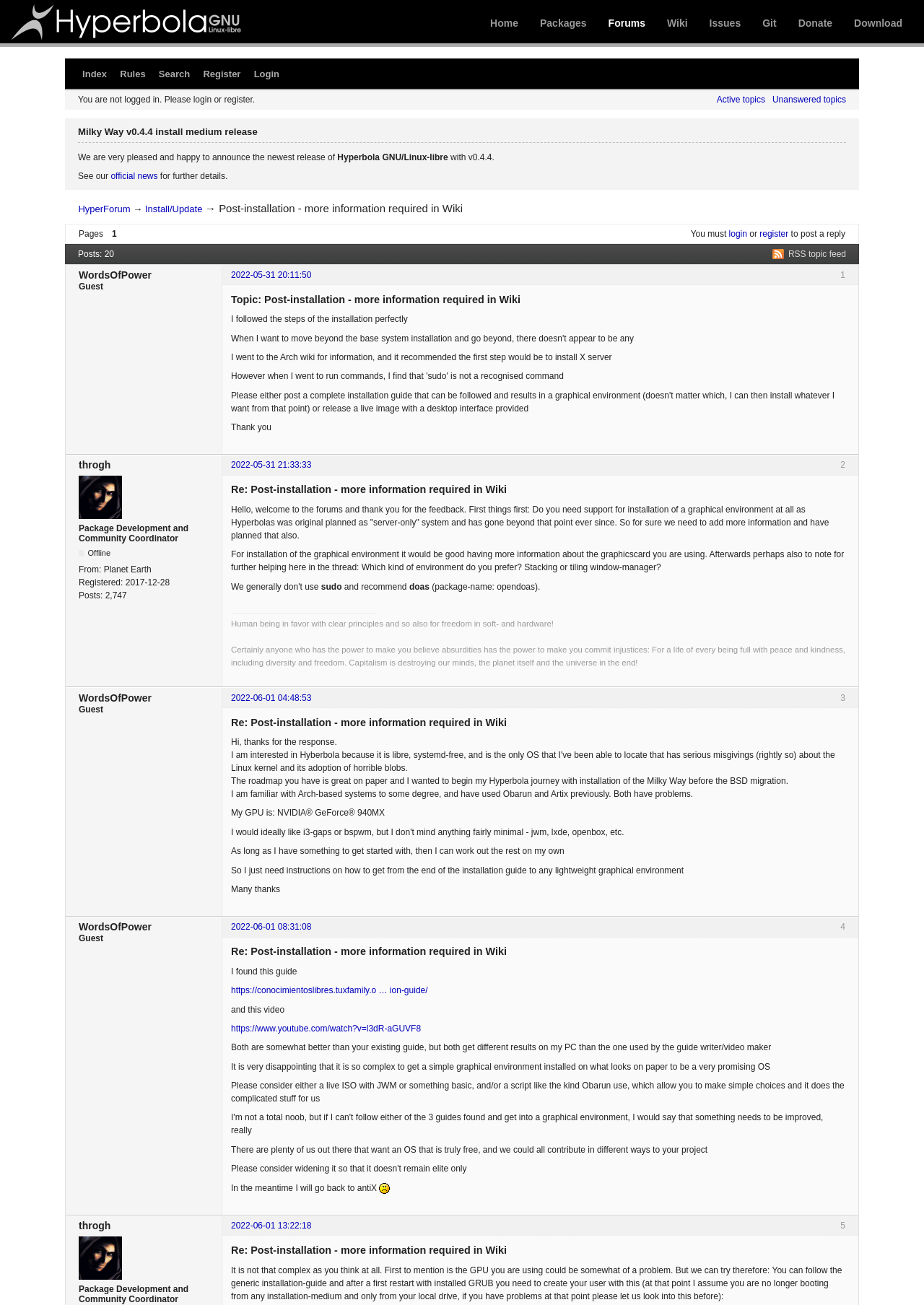Examine the screenshot and answer the question in as much detail as possible: What is the purpose of the 'Post-installation' section?

The 'Post-installation' section is likely intended to provide additional information or guidance to users who have completed the installation process, as indicated by the text 'Post-installation - more information required in Wiki'.